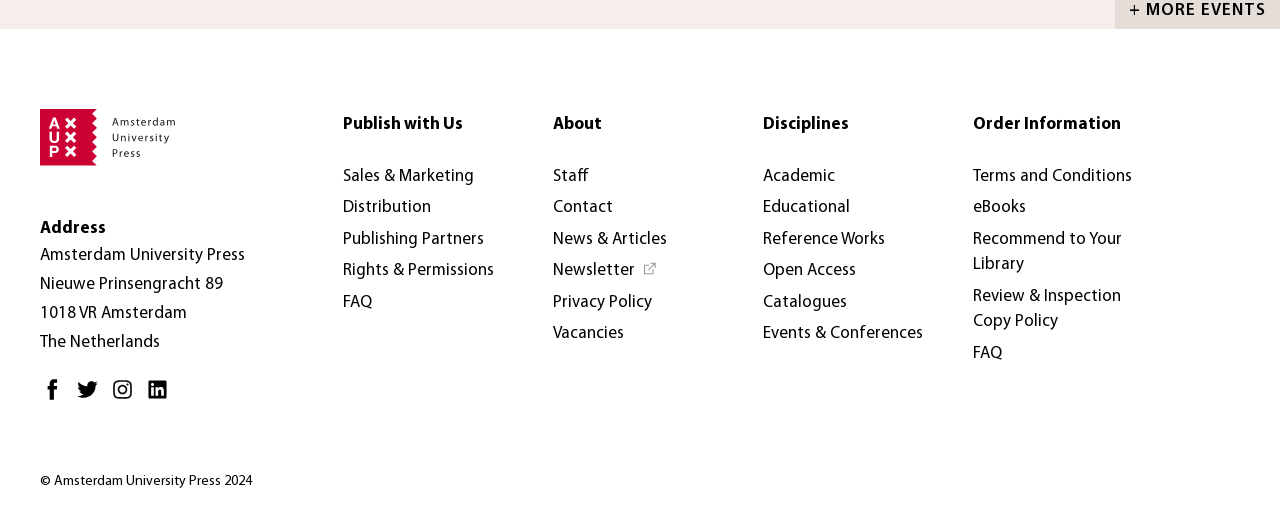What is the last link in the 'About' section?
Can you provide a detailed and comprehensive answer to the question?

In the 'About' section of the footer, the last link is 'Vacancies', which can be found by traversing the links in the section, starting from 'About' and ending at 'Vacancies'.